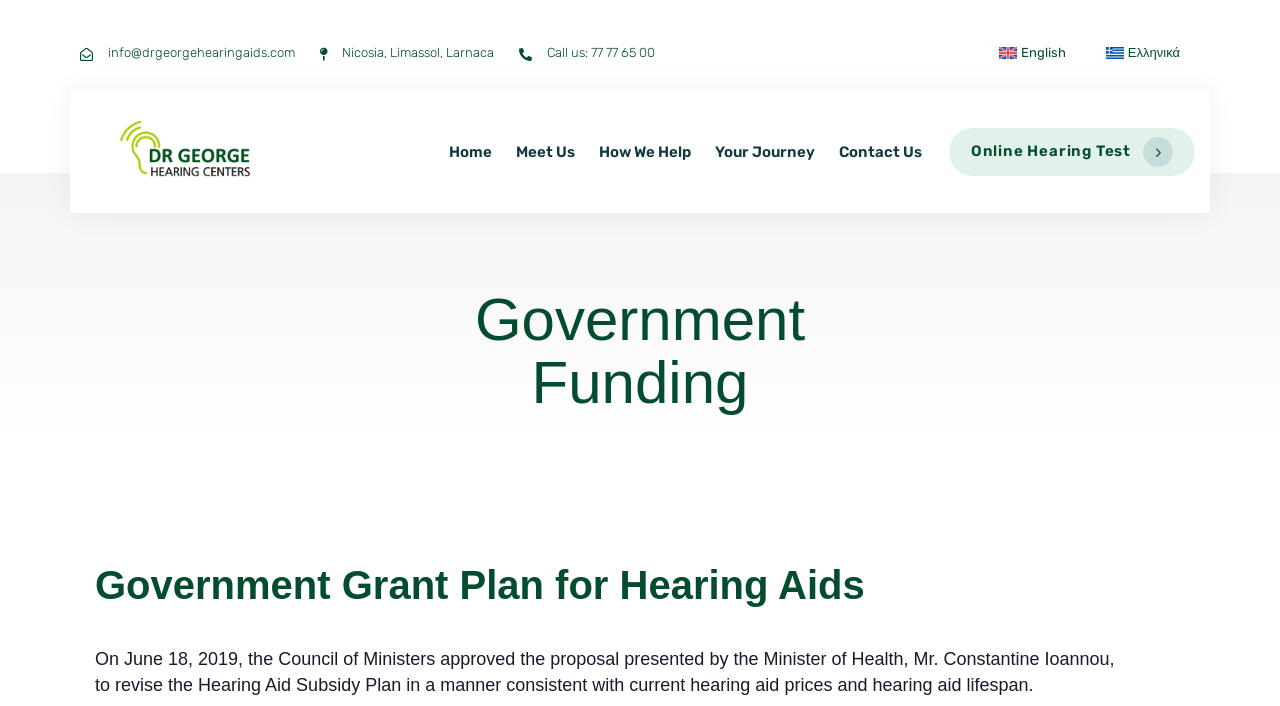What is the topic of the government grant plan? Refer to the image and provide a one-word or short phrase answer.

Hearing Aids